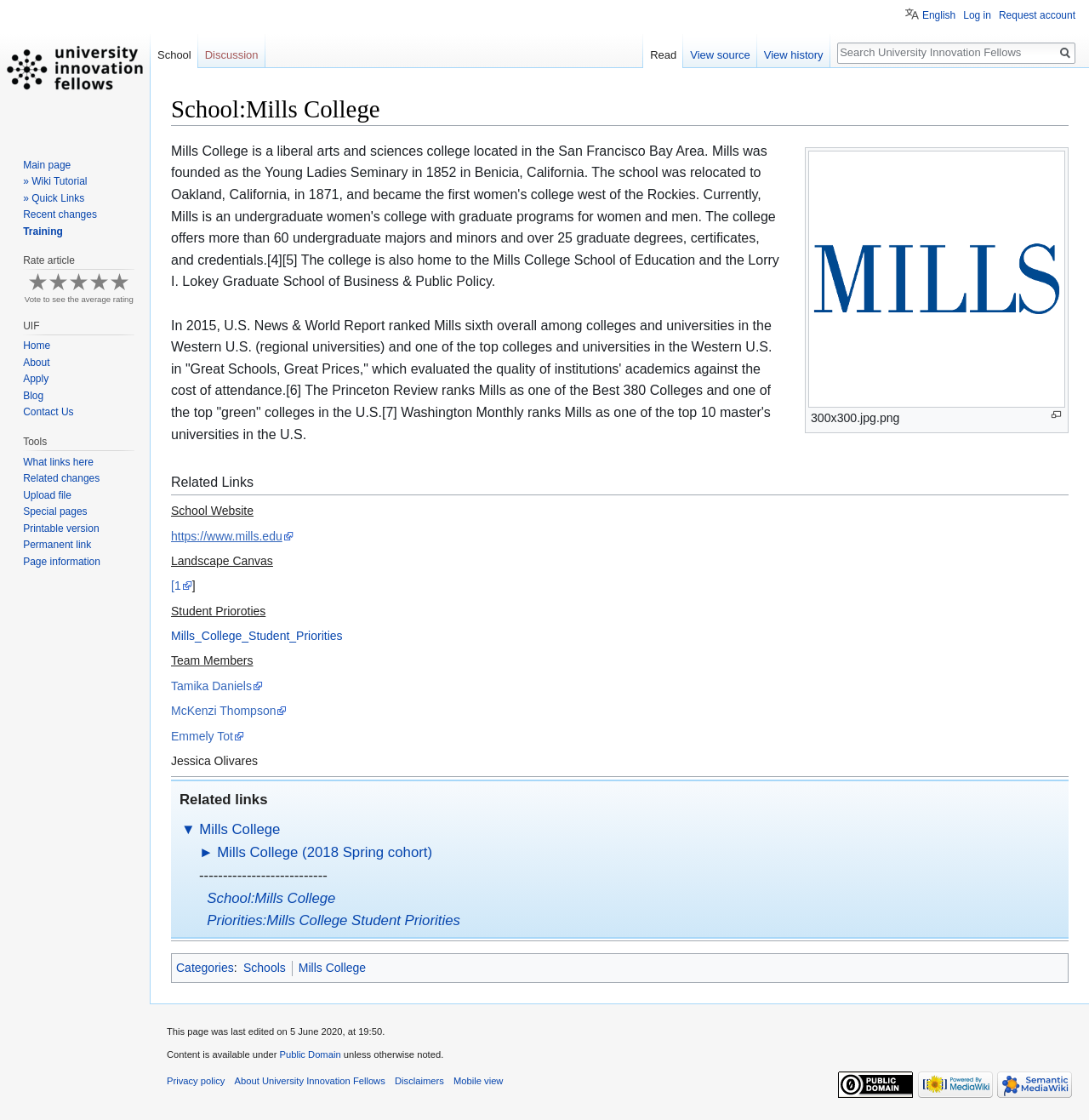Kindly determine the bounding box coordinates for the clickable area to achieve the given instruction: "Visit the school website".

[0.157, 0.472, 0.269, 0.484]